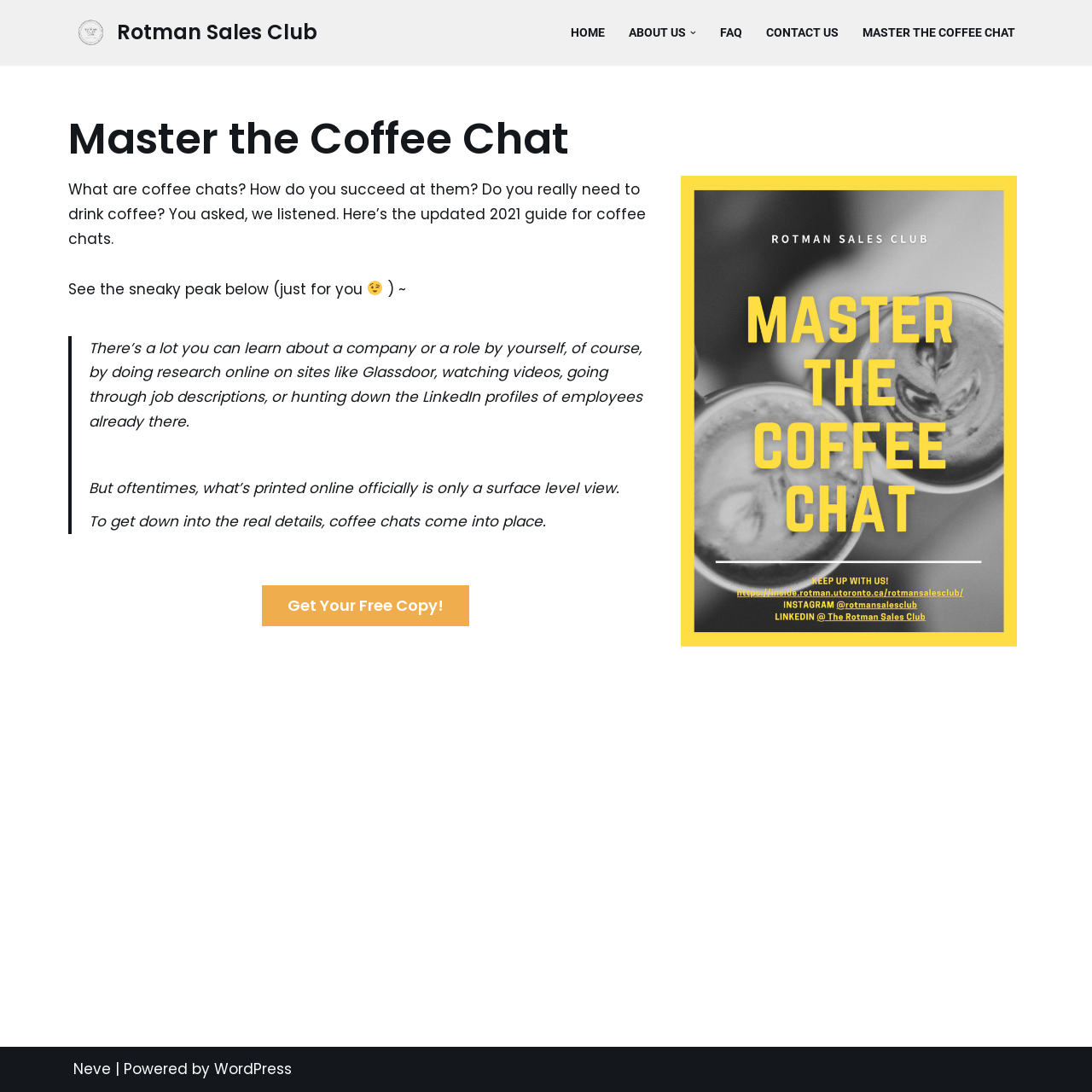Identify the coordinates of the bounding box for the element that must be clicked to accomplish the instruction: "Get your free copy of the coffee chat guide".

[0.24, 0.536, 0.43, 0.573]